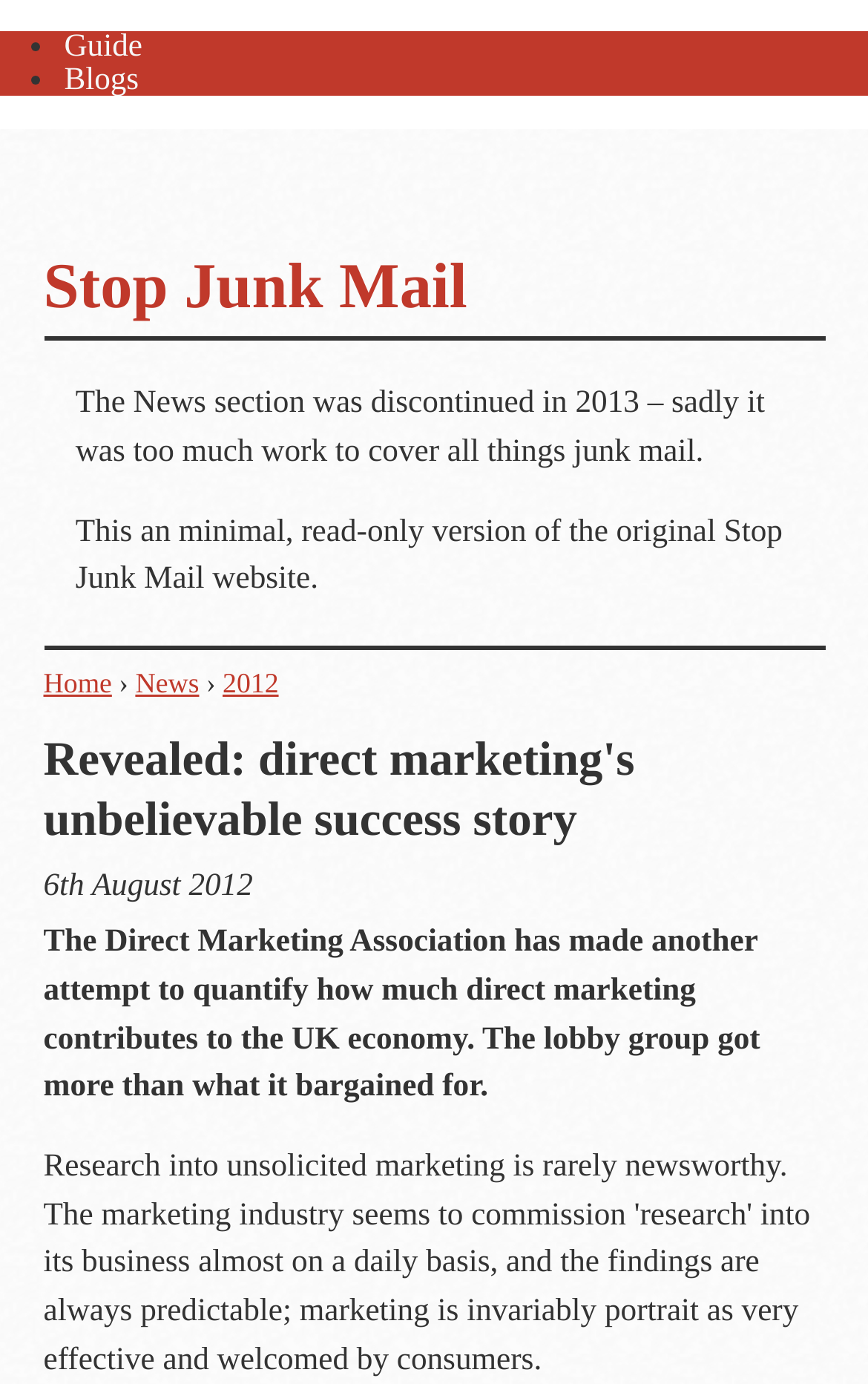How many links are there in the main menu?
Using the information from the image, provide a comprehensive answer to the question.

I counted the number of link elements under the 'Main menu' heading, which are 'Guide' and 'Blogs', therefore there are 2 links in the main menu.